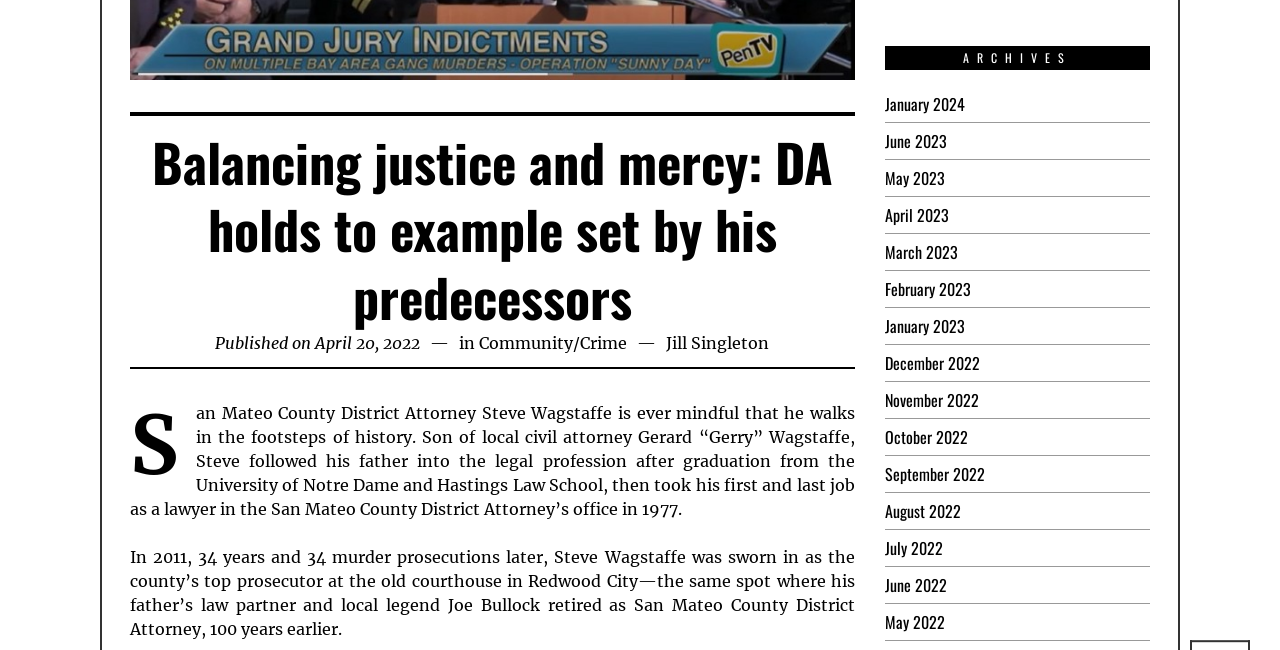Mark the bounding box of the element that matches the following description: "Terms of Service".

None